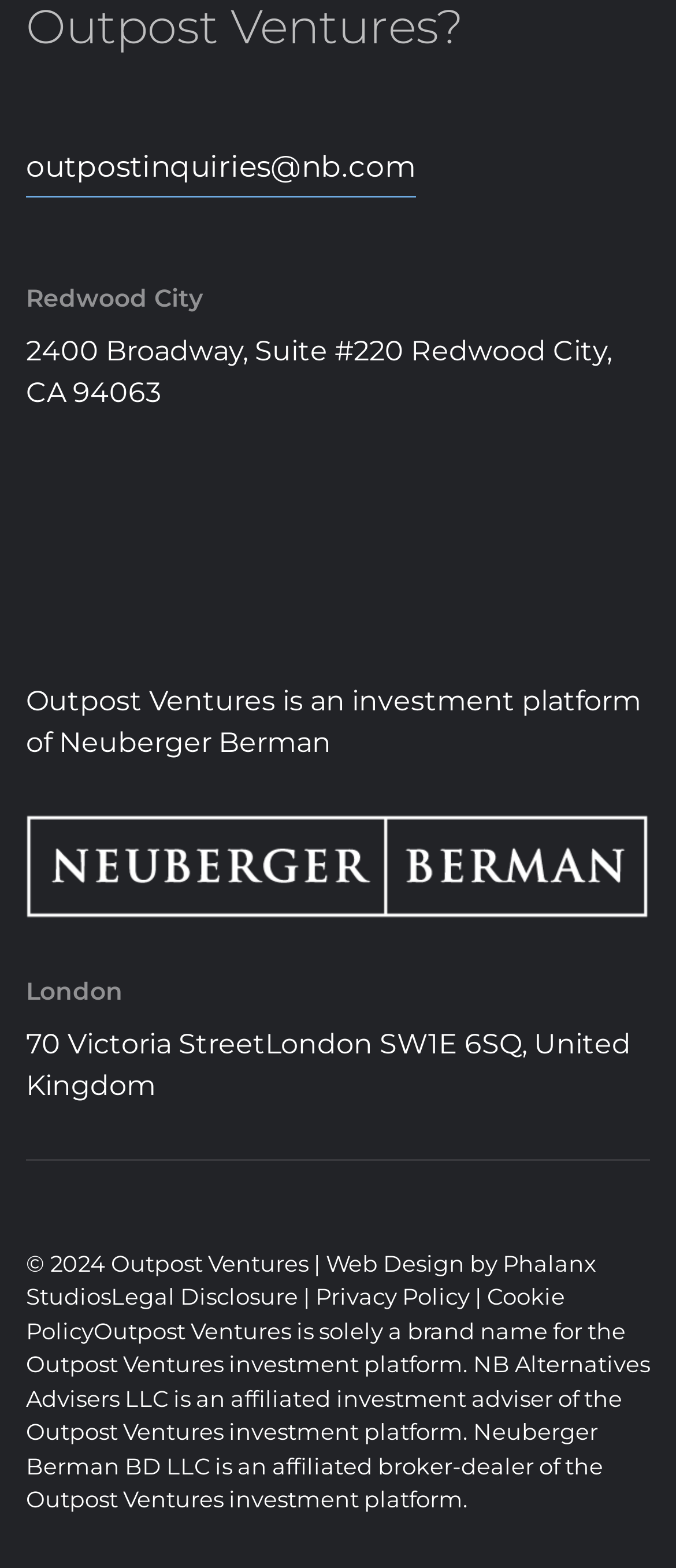Respond to the question below with a single word or phrase: Who designed the website of Outpost Ventures?

Phalanx Studios